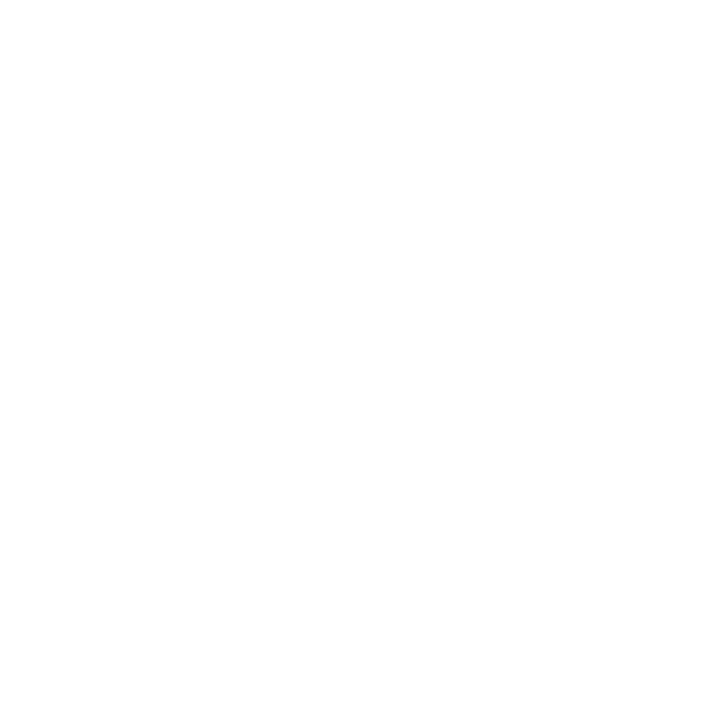How long has the person been dealing with eczema?
Refer to the image and give a detailed response to the question.

The title of the image, '原始点调理23年严重湿疹：《21天的震撼》', mentions '23年' which translates to 23 years, implying that the person has been dealing with eczema for 23 years.